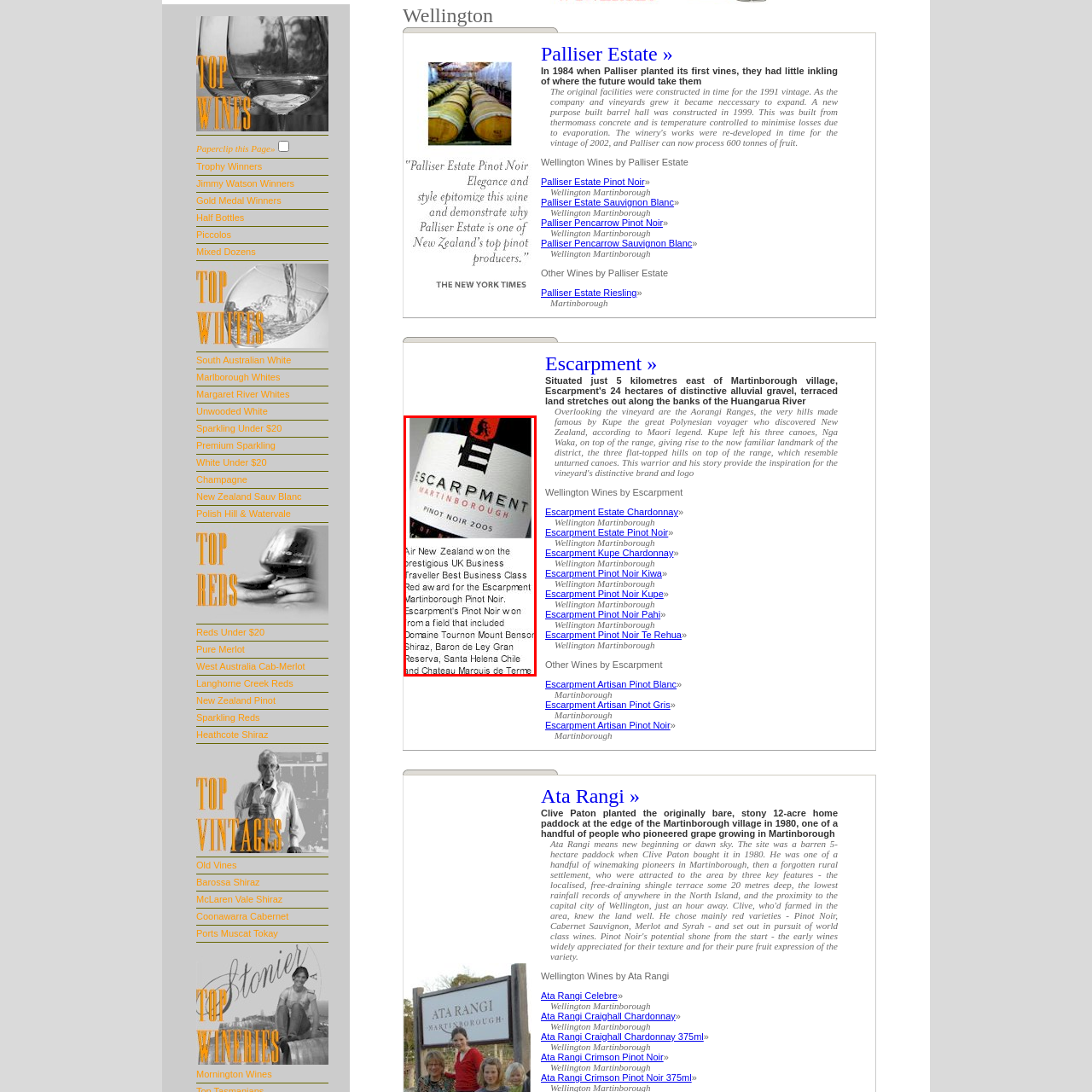Concentrate on the image inside the red frame and provide a detailed response to the subsequent question, utilizing the visual information from the image: 
What award did Air New Zealand win for this Pinot Noir?

According to the label, Air New Zealand won the 'UK Business Traveller Best Business Class Red' award for this particular Pinot Noir.